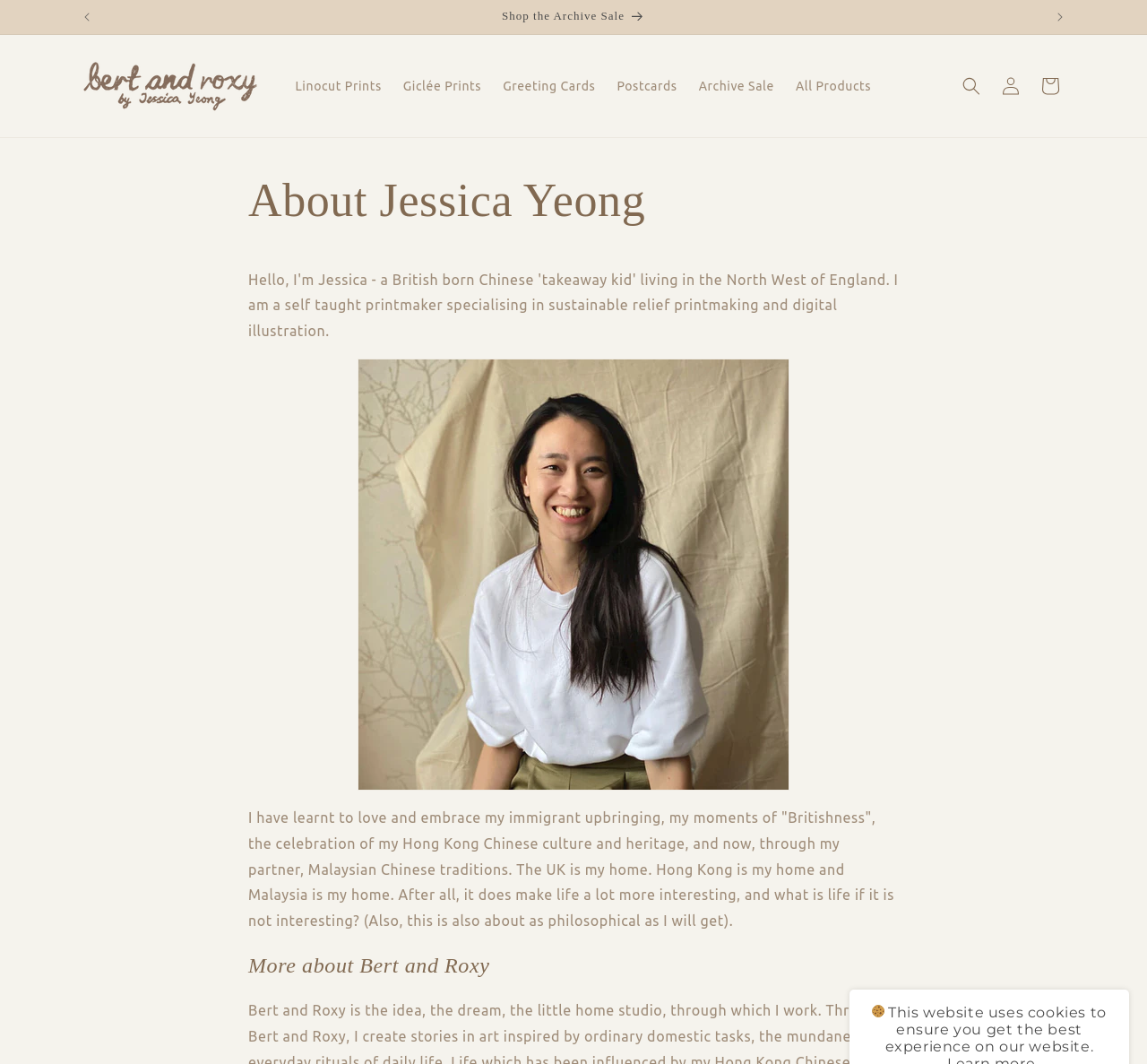Point out the bounding box coordinates of the section to click in order to follow this instruction: "View the Archive Sale".

[0.6, 0.063, 0.684, 0.099]